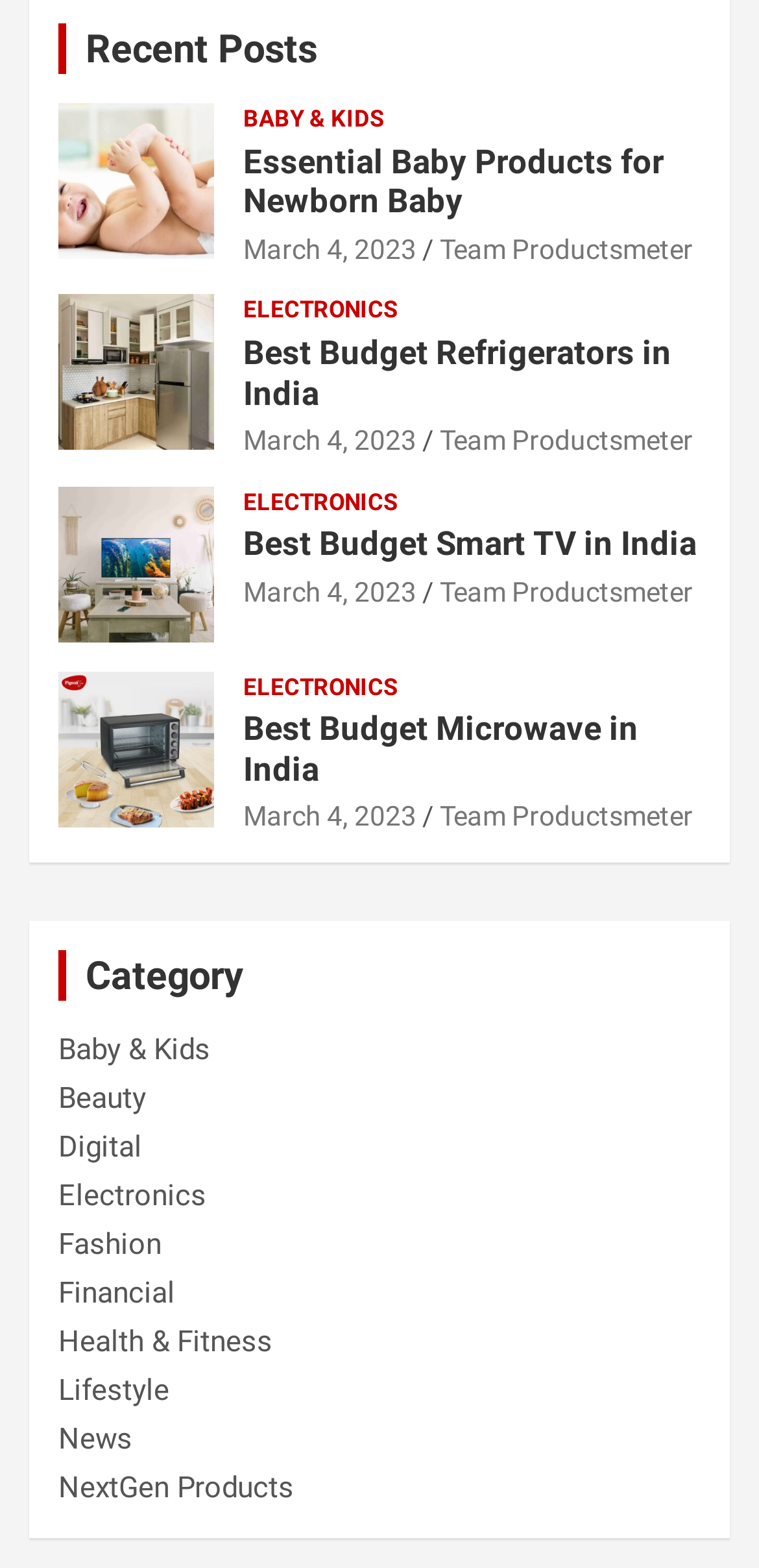Find and specify the bounding box coordinates that correspond to the clickable region for the instruction: "Select the category 'Beauty'".

[0.077, 0.689, 0.192, 0.711]